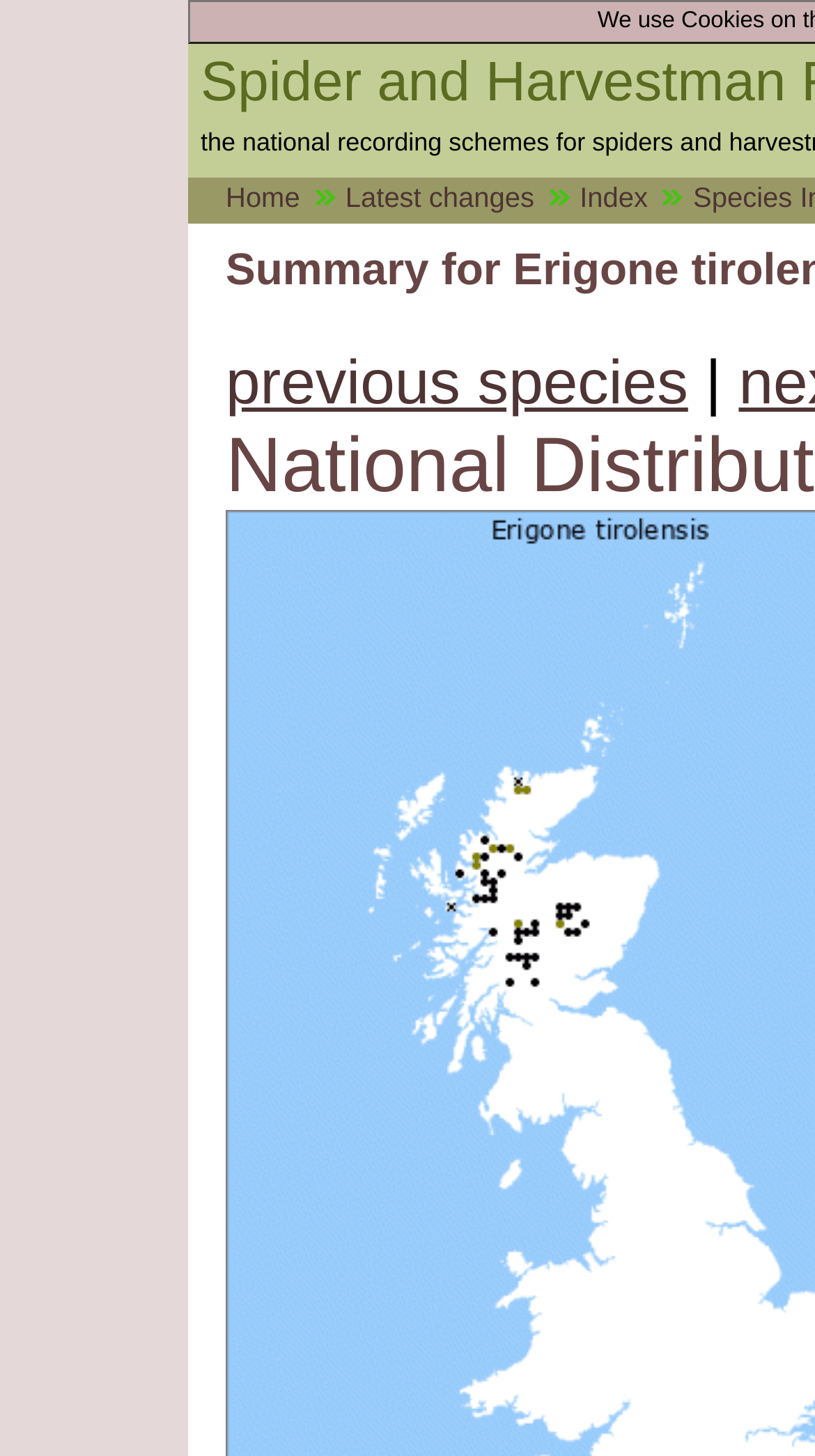Identify the bounding box coordinates for the UI element described as: "previous species".

[0.277, 0.24, 0.844, 0.288]